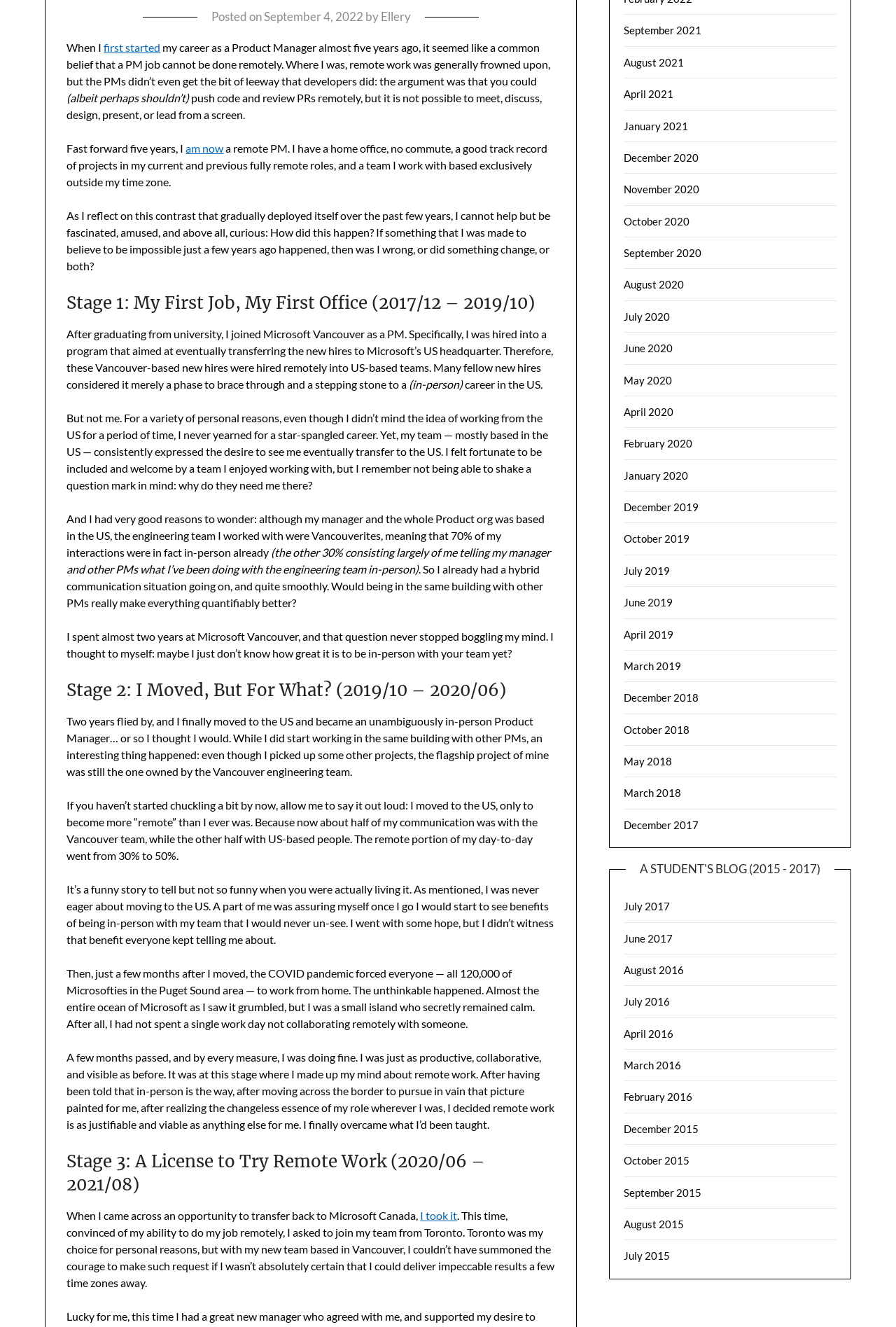Identify the bounding box coordinates for the UI element described as: "Ellery". The coordinates should be provided as four floats between 0 and 1: [left, top, right, bottom].

[0.425, 0.007, 0.458, 0.018]